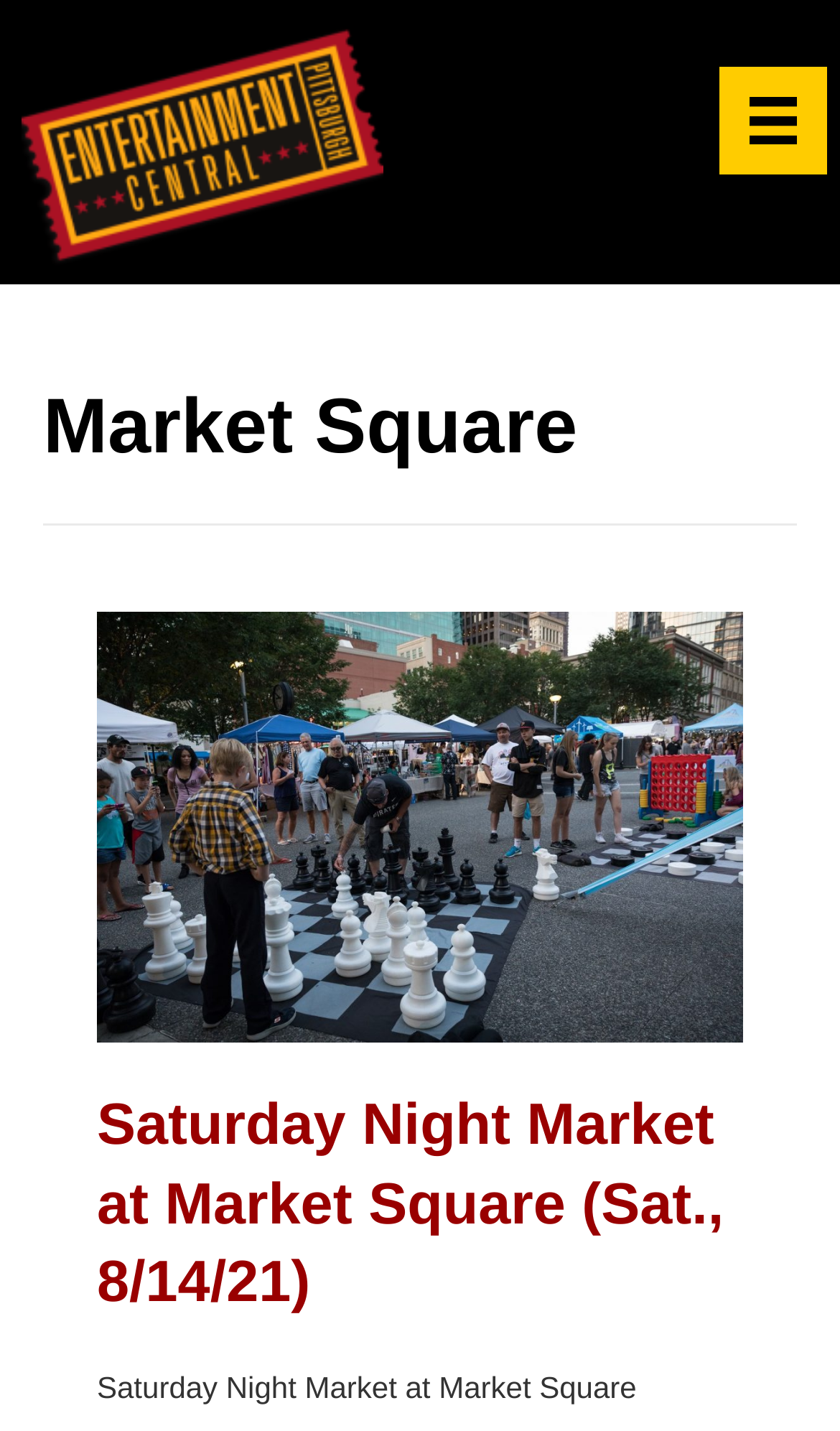Provide a comprehensive description of the webpage.

The webpage is about Market Square Archives, specifically focused on Entertainment Central Pittsburgh. At the top left corner, there is an ECP logo, which is an image accompanied by a link. To the right of the logo, there is a menu button with an icon. 

Below the logo, there is a prominent heading that reads "Market Square". Underneath this heading, there is a section that appears to be a description or a promotional text, which says "You can gather with friends to chat". This text is accompanied by an image that takes up a significant portion of the page. 

Further down, there is another heading that announces an event, "Saturday Night Market at Market Square (Sat., 8/14/21)". This event title is also a link, and it is positioned below the previous section.